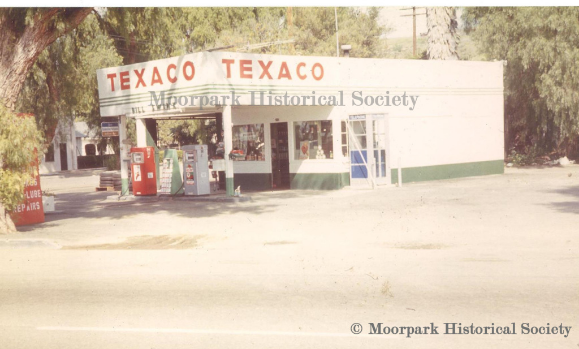What style is the building's architecture?
Based on the image, answer the question with a single word or brief phrase.

Mid-20th century